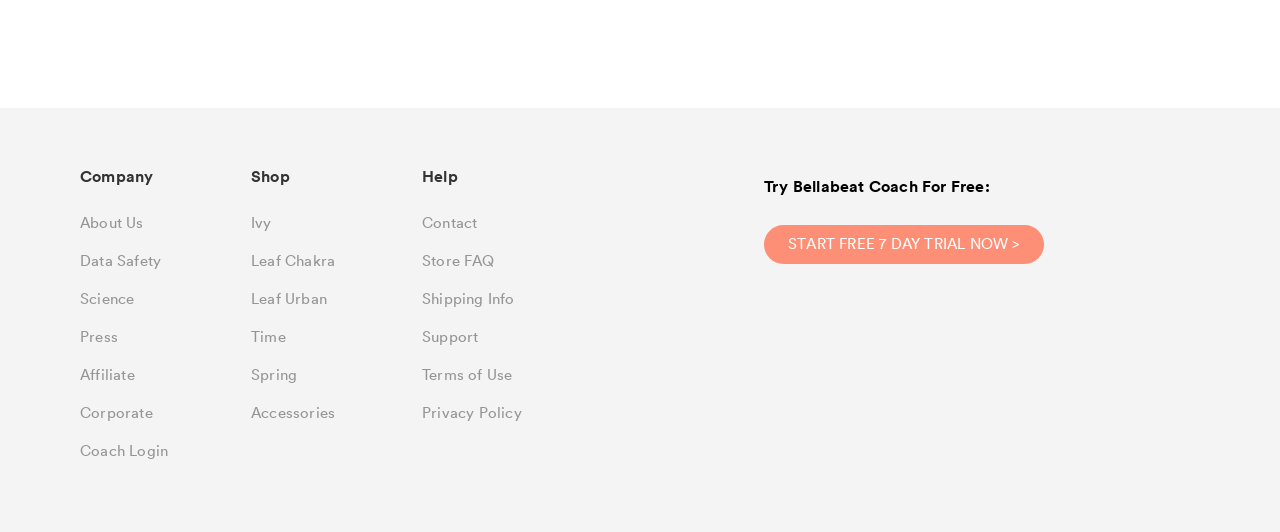Please determine the bounding box coordinates of the element's region to click for the following instruction: "start a free 7-day trial".

[0.597, 0.423, 0.815, 0.497]